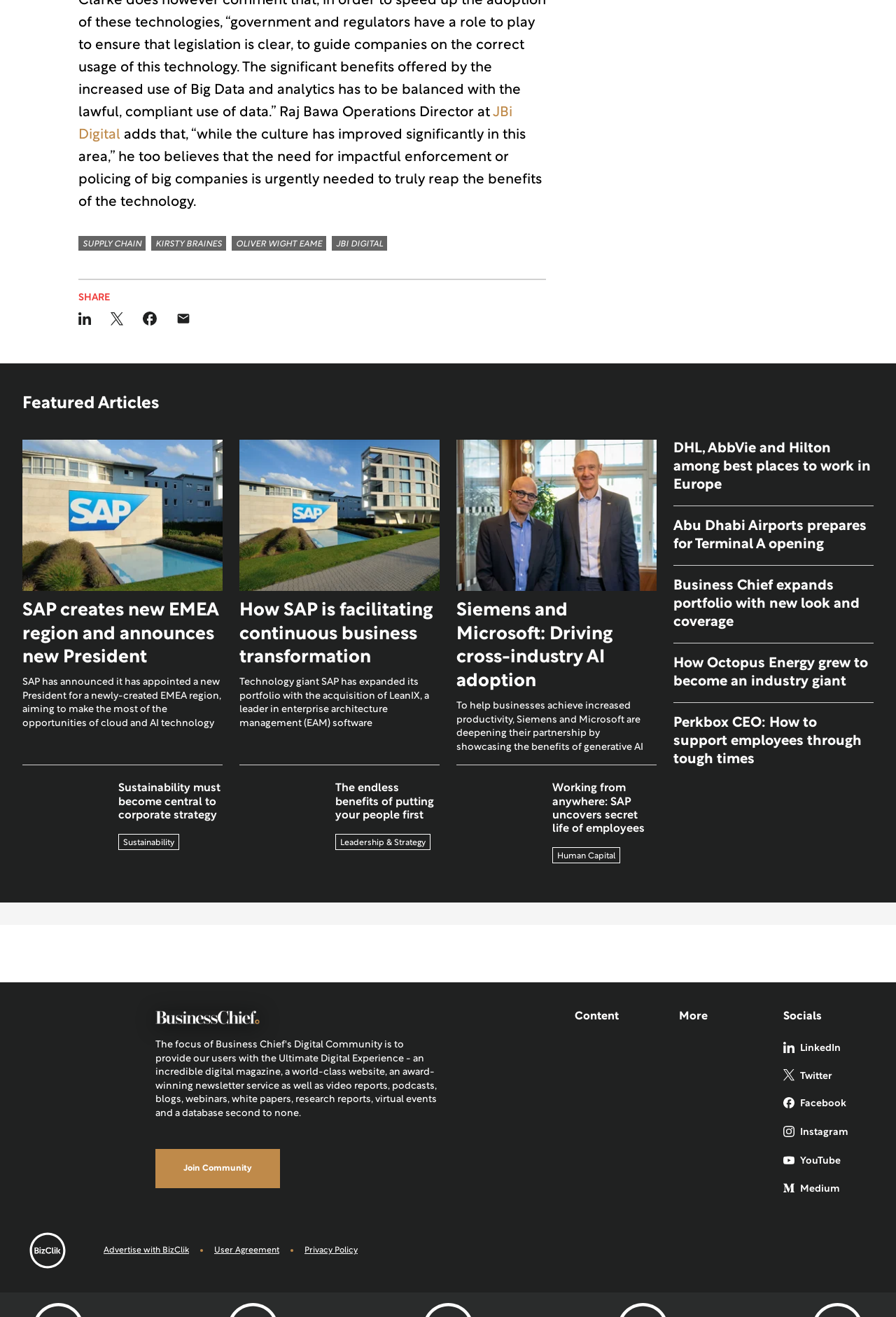Given the element description, predict the bounding box coordinates in the format (top-left x, top-left y, bottom-right x, bottom-right y), using floating point numbers between 0 and 1: Advertise with BizClik

[0.116, 0.945, 0.211, 0.954]